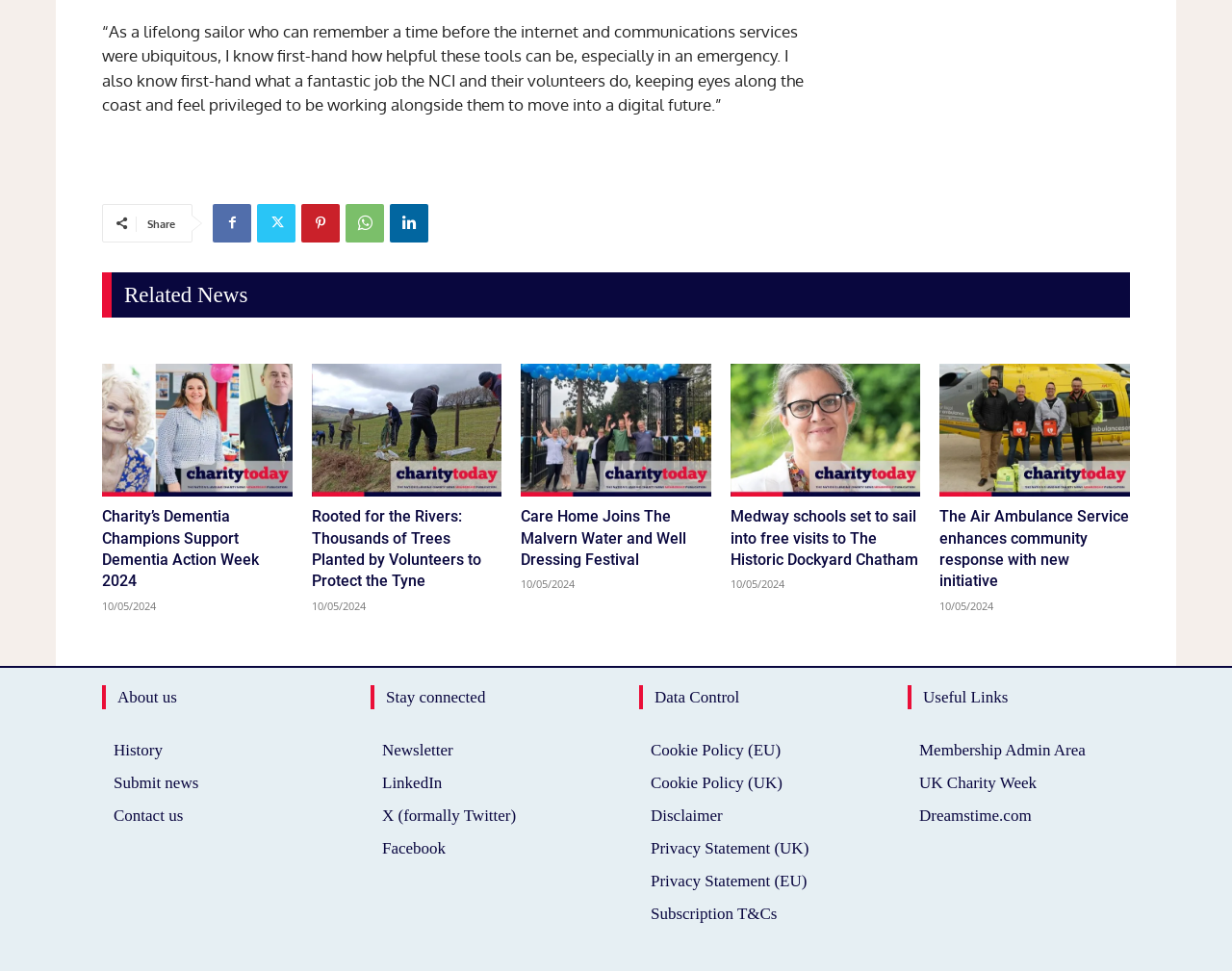Indicate the bounding box coordinates of the element that must be clicked to execute the instruction: "Read the news about Charity’s Dementia Champions". The coordinates should be given as four float numbers between 0 and 1, i.e., [left, top, right, bottom].

[0.083, 0.374, 0.237, 0.512]